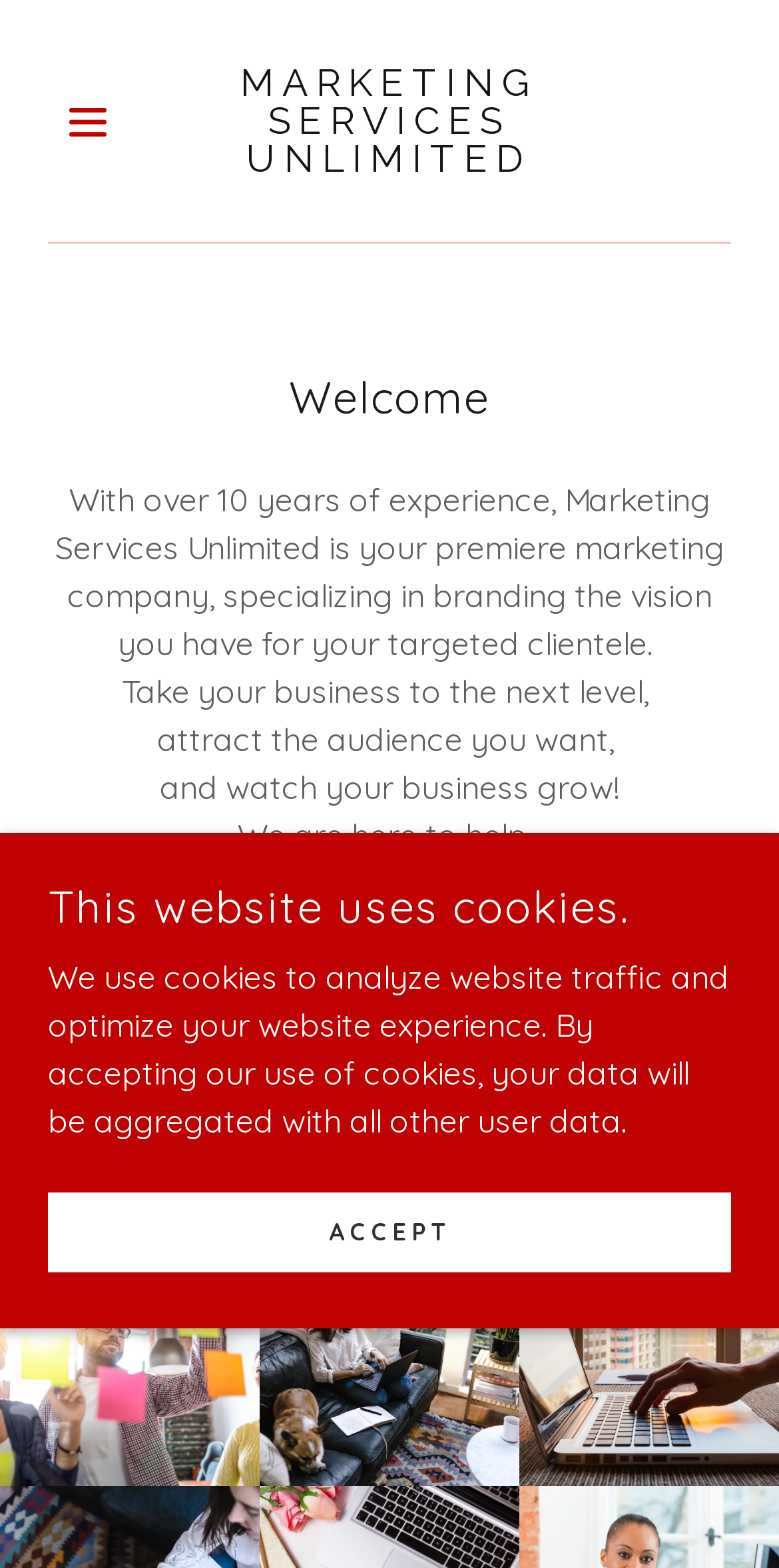What is the company's name? Examine the screenshot and reply using just one word or a brief phrase.

Marketing Services Unlimited